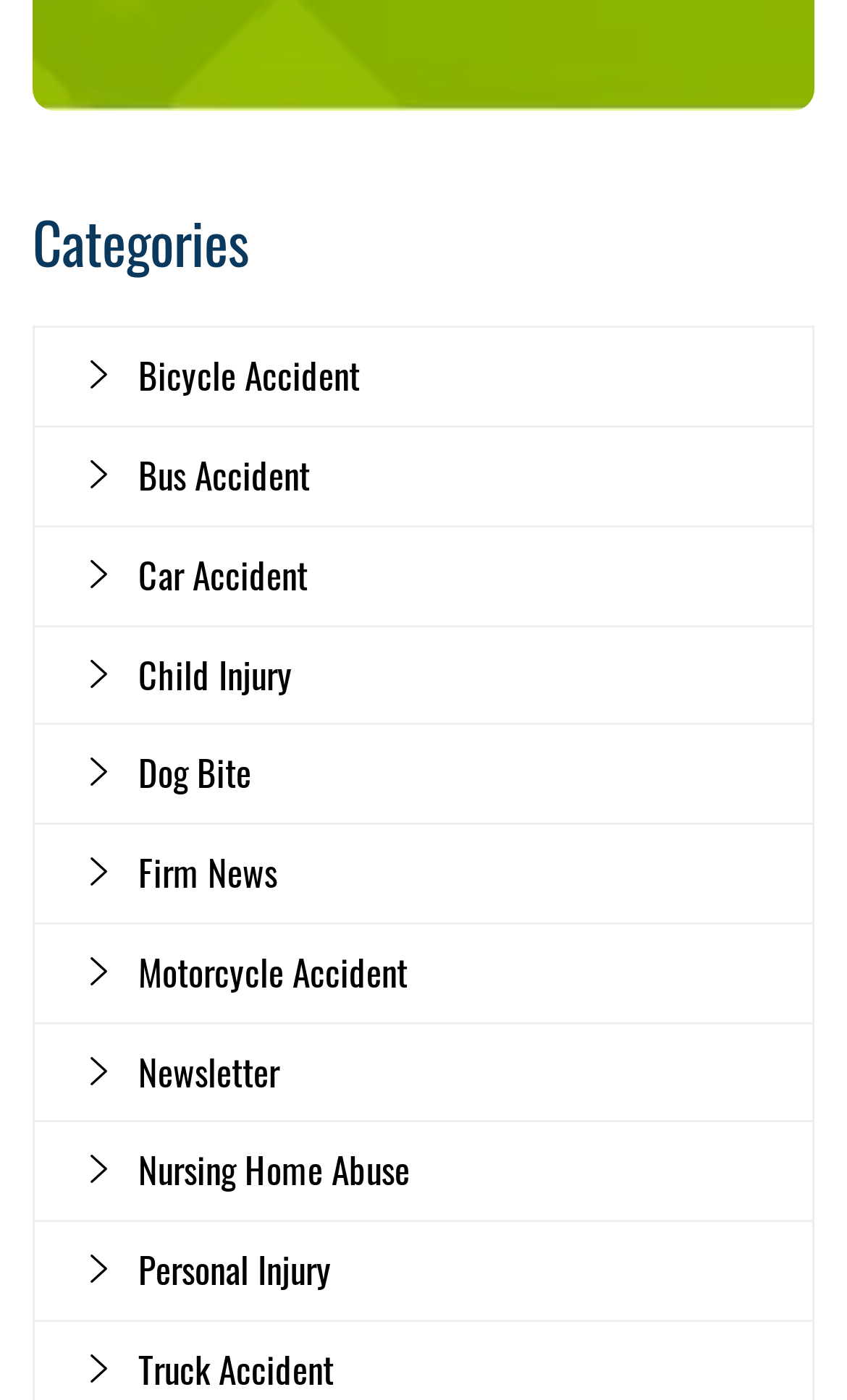What is the purpose of the 'Newsletter' link?
Ensure your answer is thorough and detailed.

The 'Newsletter' link is likely provided to allow users to subscribe to news or updates from the website, possibly related to personal injury or accidents.